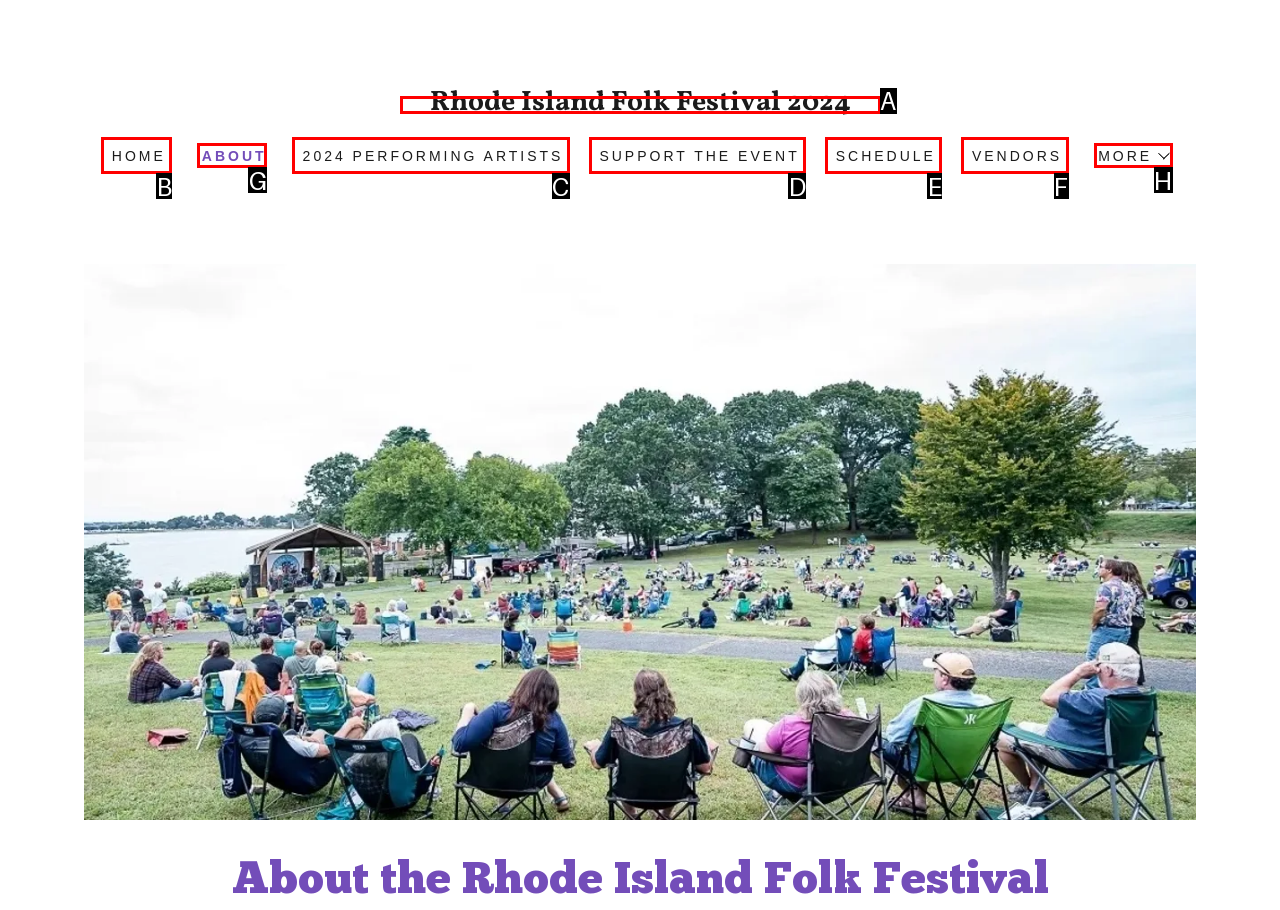Match the description: Vendors to the appropriate HTML element. Respond with the letter of your selected option.

F